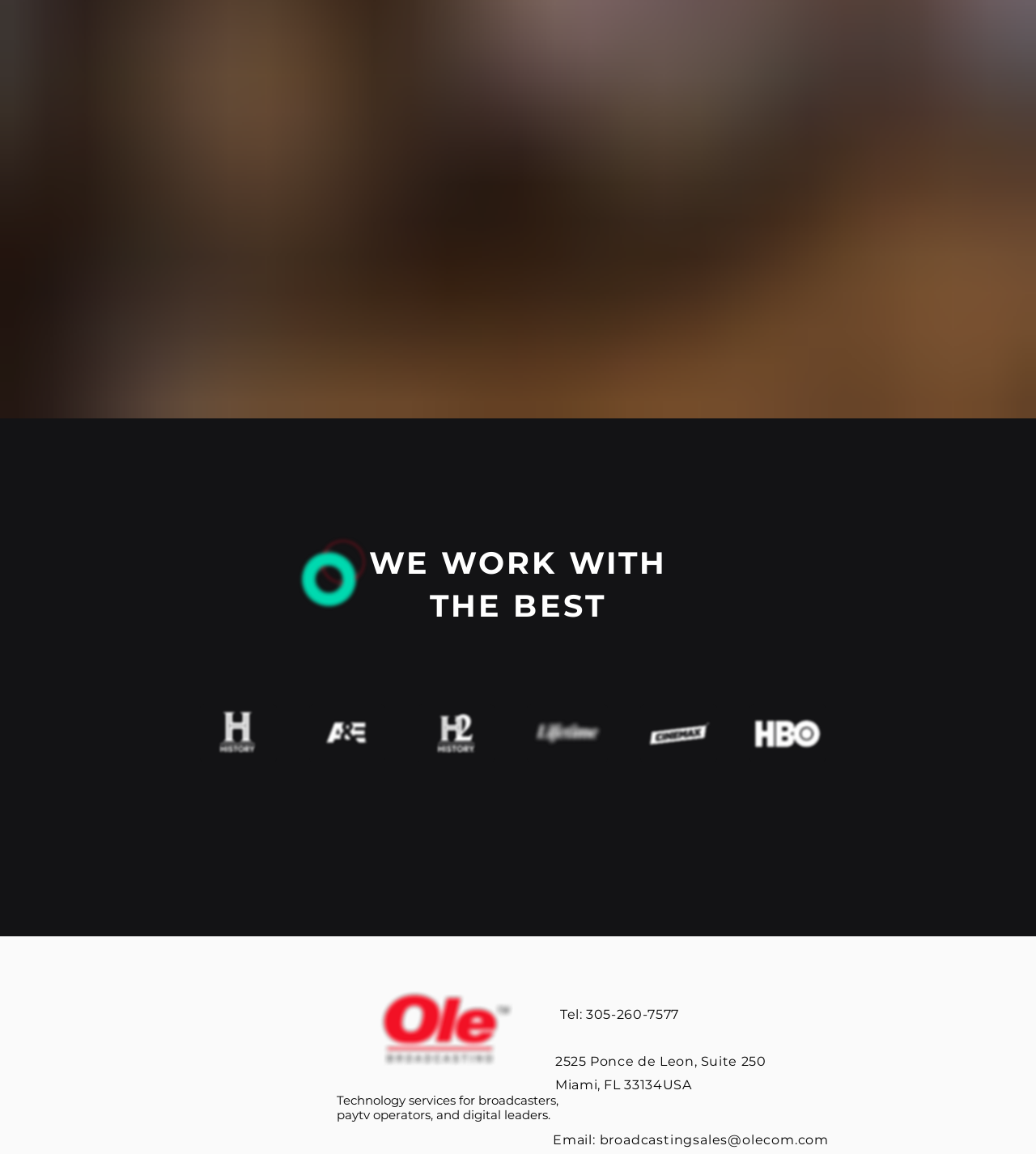Please identify the bounding box coordinates of the element that needs to be clicked to perform the following instruction: "Click the History nuevo button".

[0.193, 0.61, 0.267, 0.661]